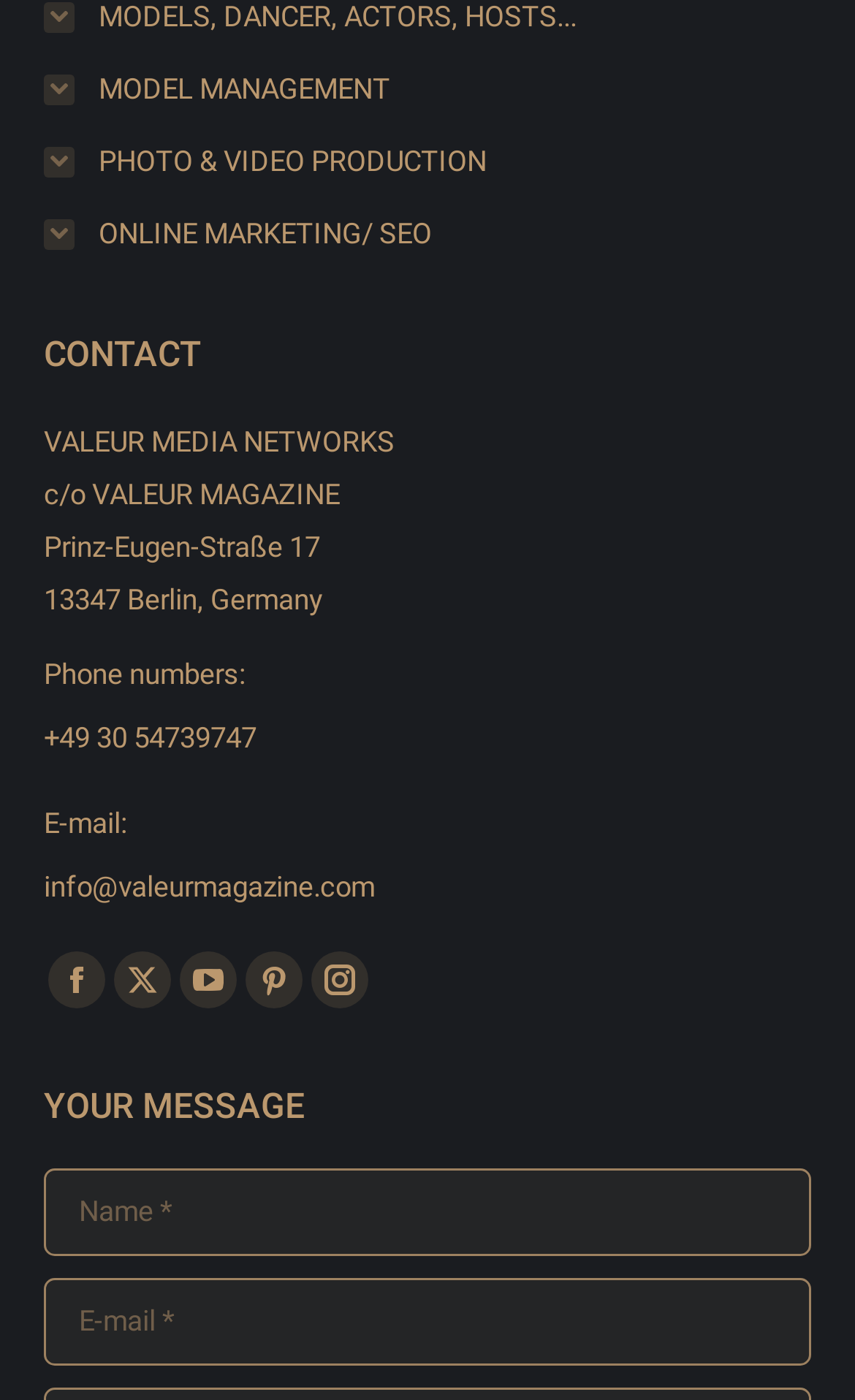Based on the image, please respond to the question with as much detail as possible:
What is the company name?

The company name can be found in the static text element 'VALEUR MEDIA NETWORKS' located at the top of the webpage, which is likely to be the company's logo or header.